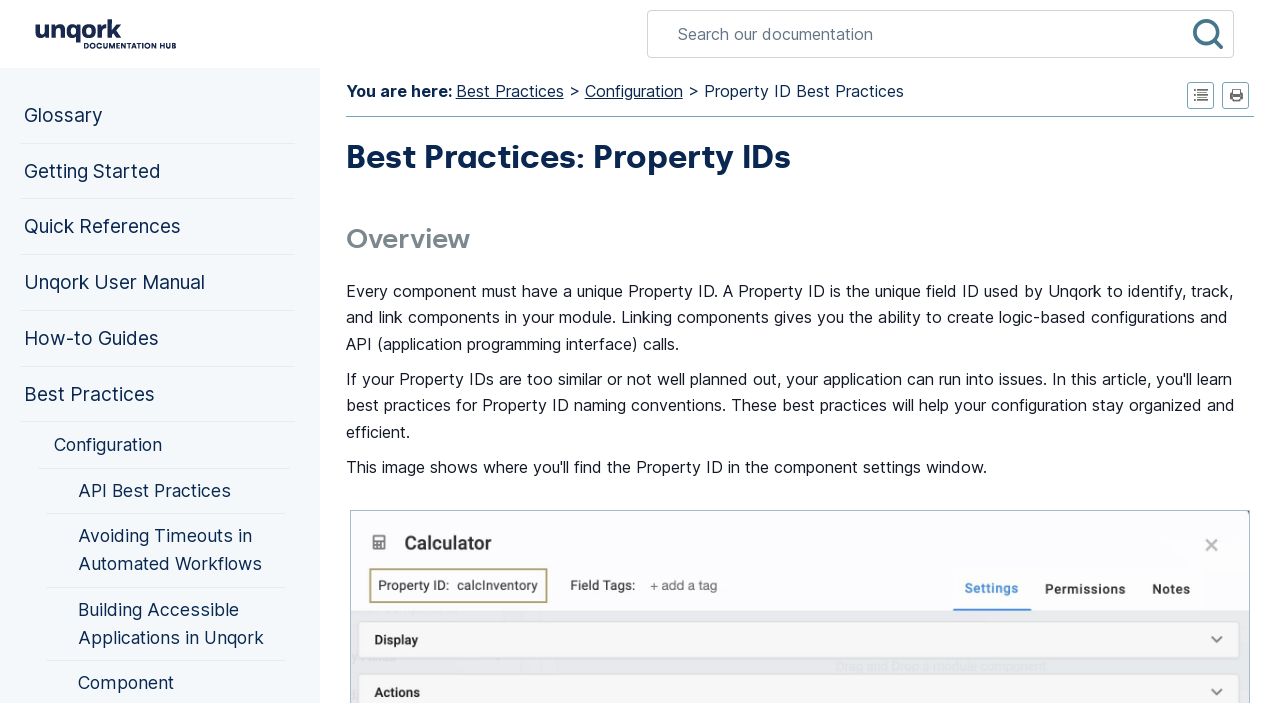Analyze the image and give a detailed response to the question:
What is the purpose of the 'Expand all drop-down text' button?

The 'Expand all drop-down text' button is located at the top right of the webpage, and it allows users to expand all dropdown menus at once. This feature is useful for quickly viewing all the content without having to click on each dropdown individually.